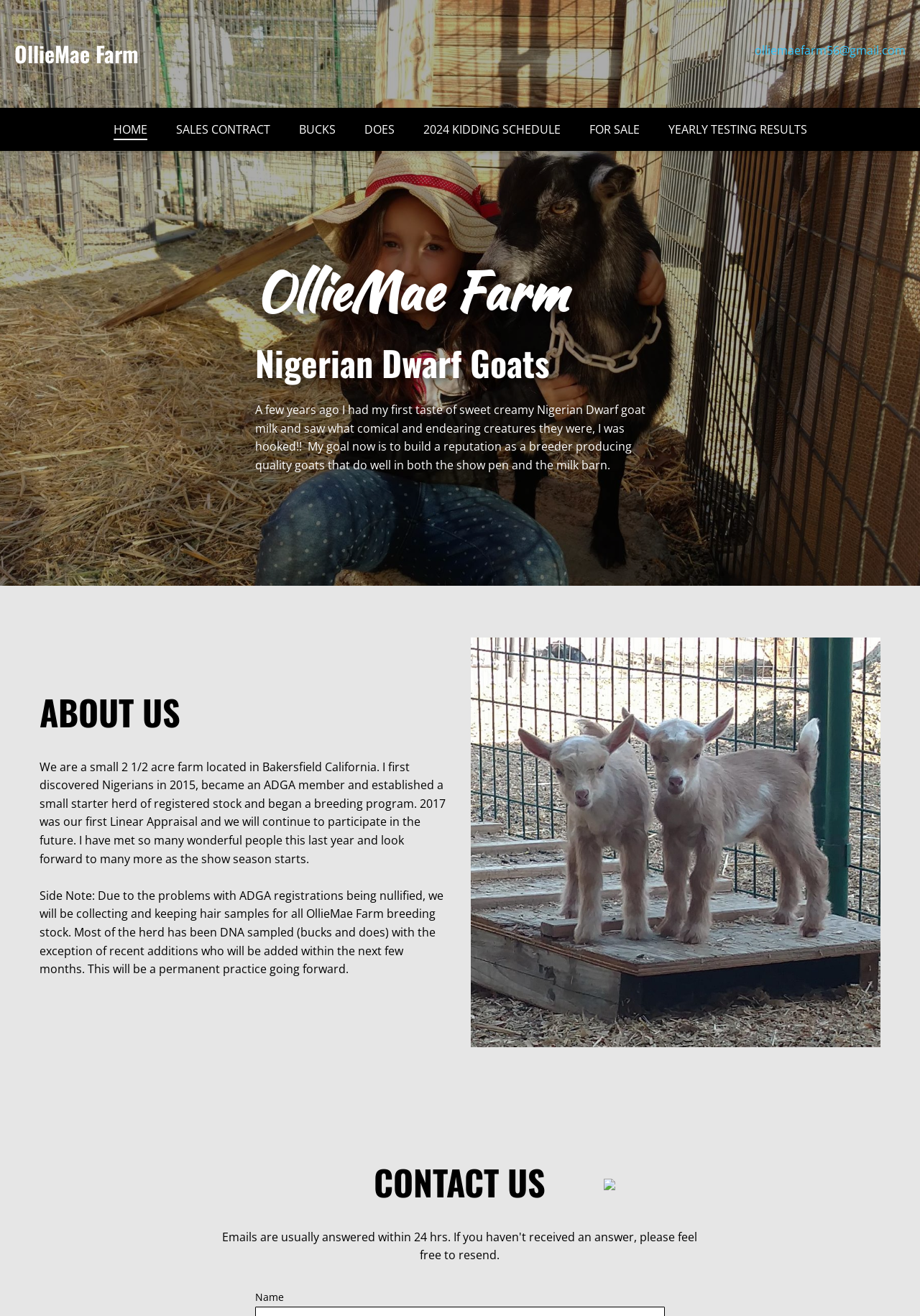Based on the provided description, "2024 Kidding Schedule", find the bounding box of the corresponding UI element in the screenshot.

[0.444, 0.082, 0.625, 0.115]